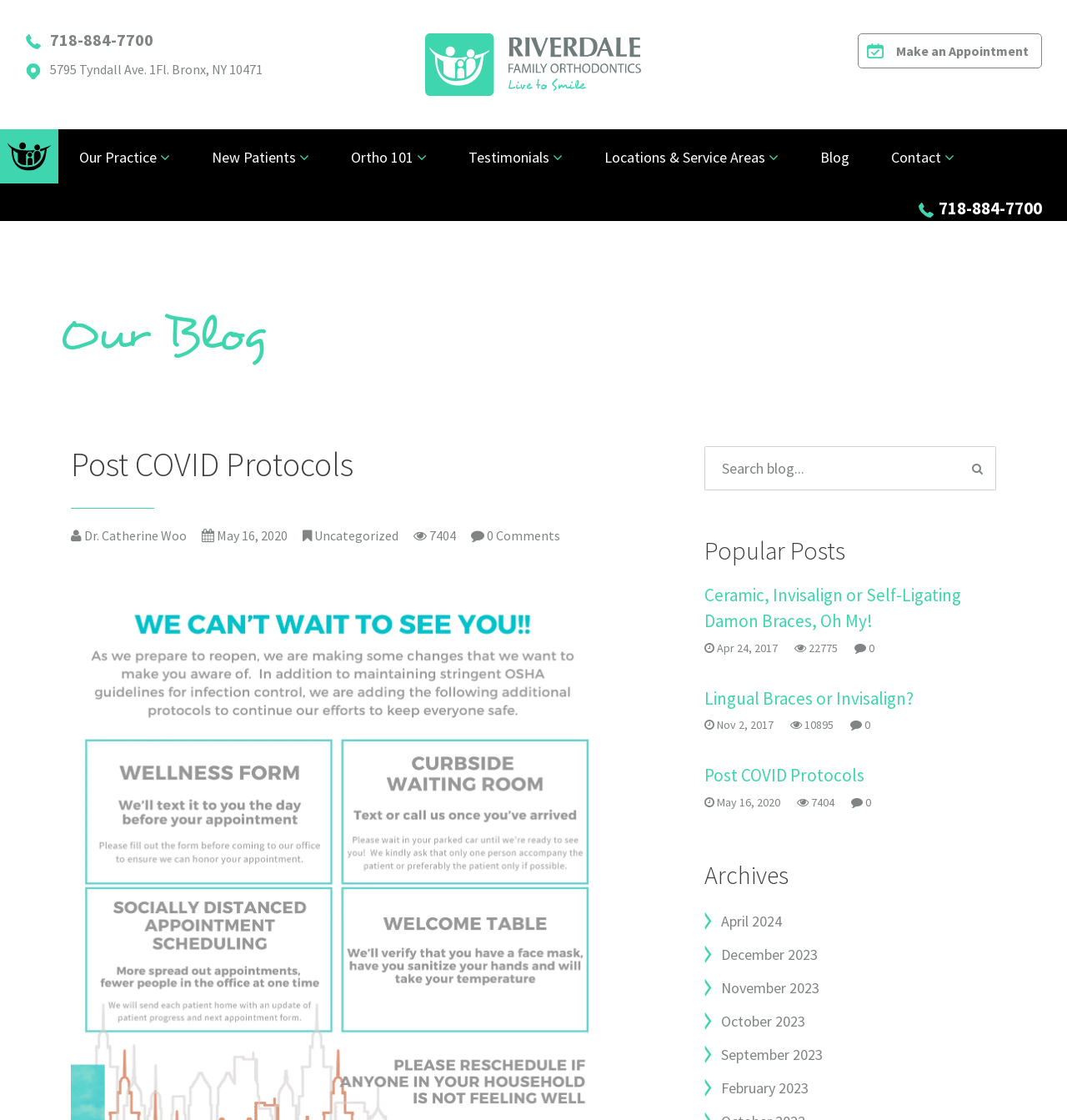Identify the bounding box coordinates for the region to click in order to carry out this instruction: "Make an appointment". Provide the coordinates using four float numbers between 0 and 1, formatted as [left, top, right, bottom].

[0.804, 0.03, 0.977, 0.061]